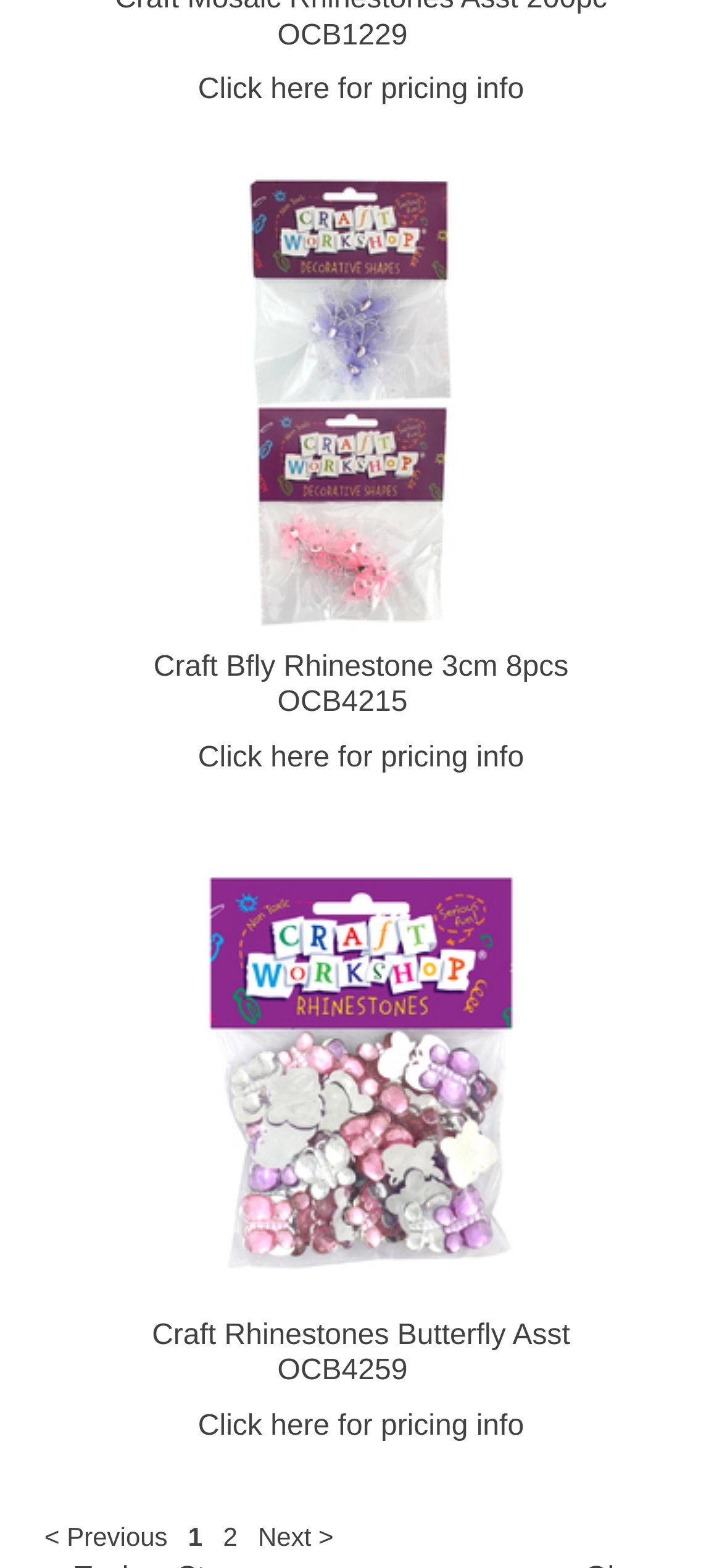Predict the bounding box coordinates of the UI element that matches this description: "Next >". The coordinates should be in the format [left, top, right, bottom] with each value between 0 and 1.

[0.347, 0.969, 0.472, 0.99]